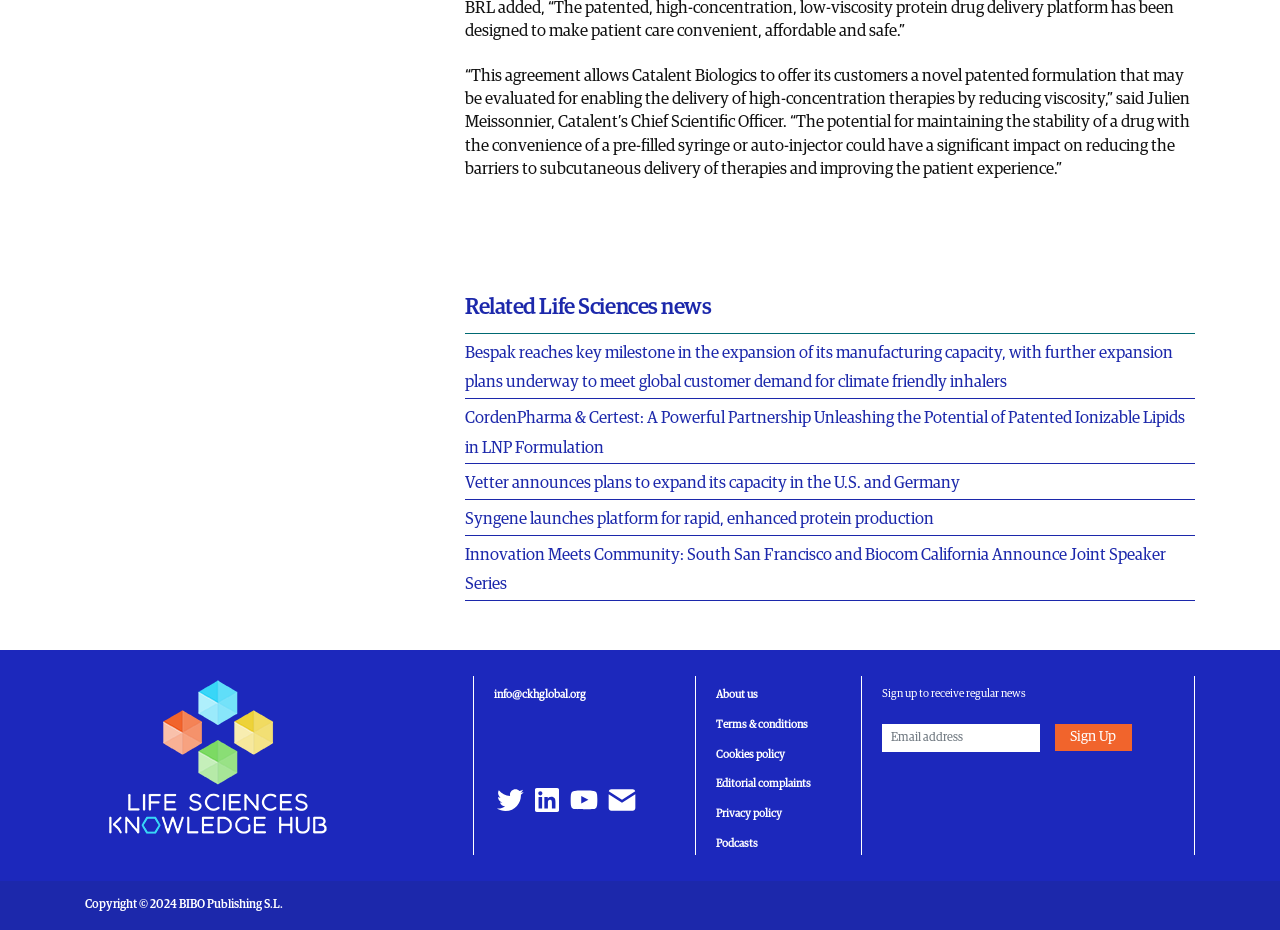Who is the Chief Scientific Officer of Catalent?
Based on the image, give a concise answer in the form of a single word or short phrase.

Julien Meissonnier